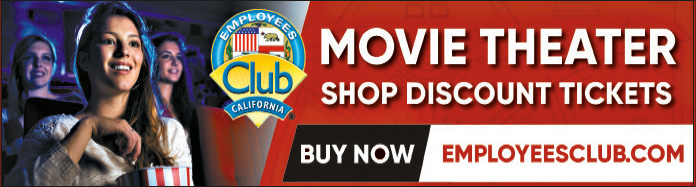Depict the image with a detailed narrative.

The image features a vibrant advertisement for the Employees Club of California, promoting discounted movie theater tickets. Central to the design is a smiling woman holding a bucket of popcorn, immersed in the cinematic experience, which emphasizes the joy of movie-going. The bold text on the right side reads "MOVIE THEATER SHOP DISCOUNT TICKETS," drawing immediate attention to the offer. Below this, a clear call to action "BUY NOW" invites potential customers to purchase tickets, alongside the website address "EMPLOYEESCLUB.COM" for easy access. This advertisement effectively captures the excitement of a night out at the movies while highlighting exclusive benefits for Employees Club members.